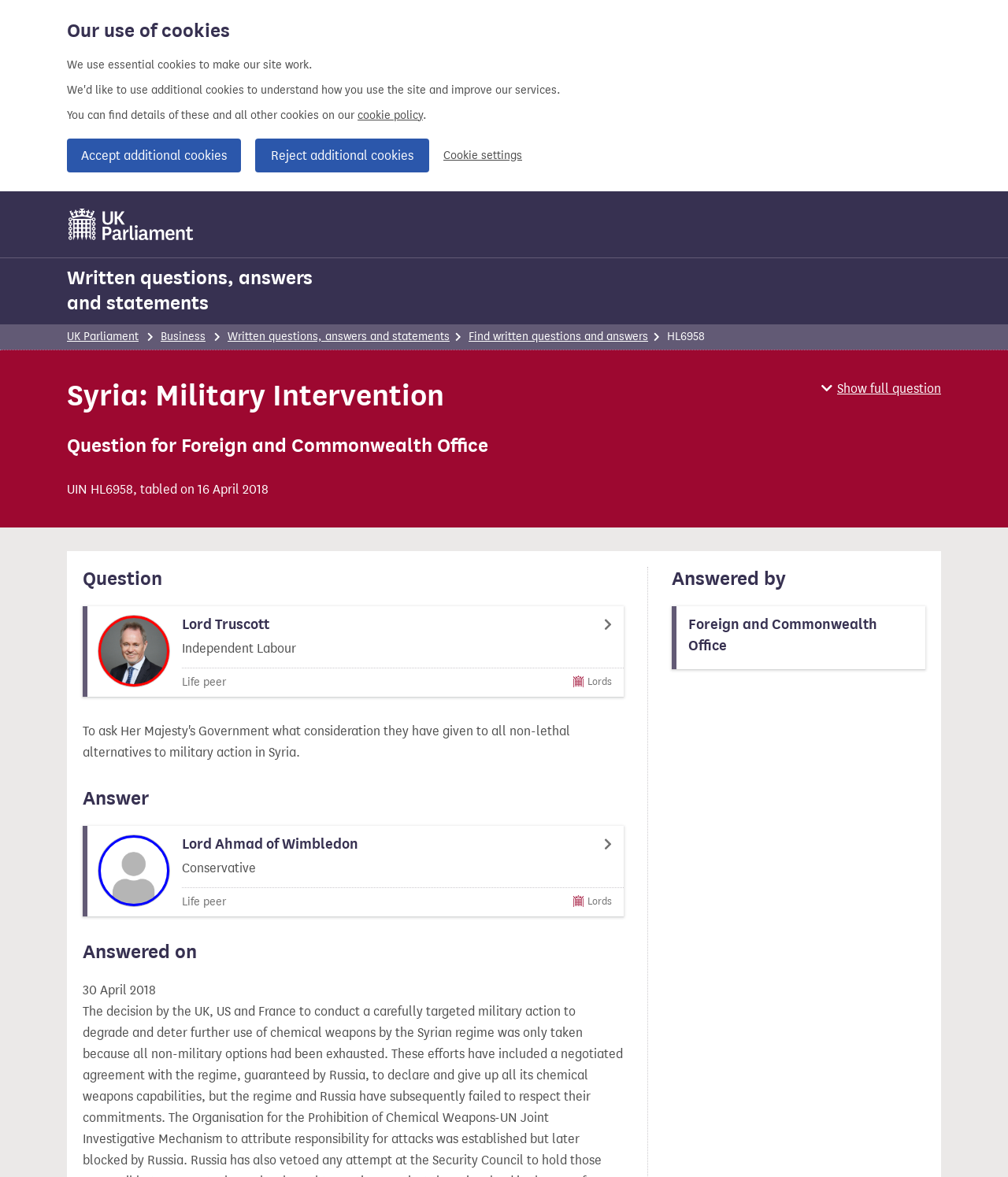Pinpoint the bounding box coordinates of the area that should be clicked to complete the following instruction: "View question details". The coordinates must be given as four float numbers between 0 and 1, i.e., [left, top, right, bottom].

[0.082, 0.482, 0.485, 0.503]